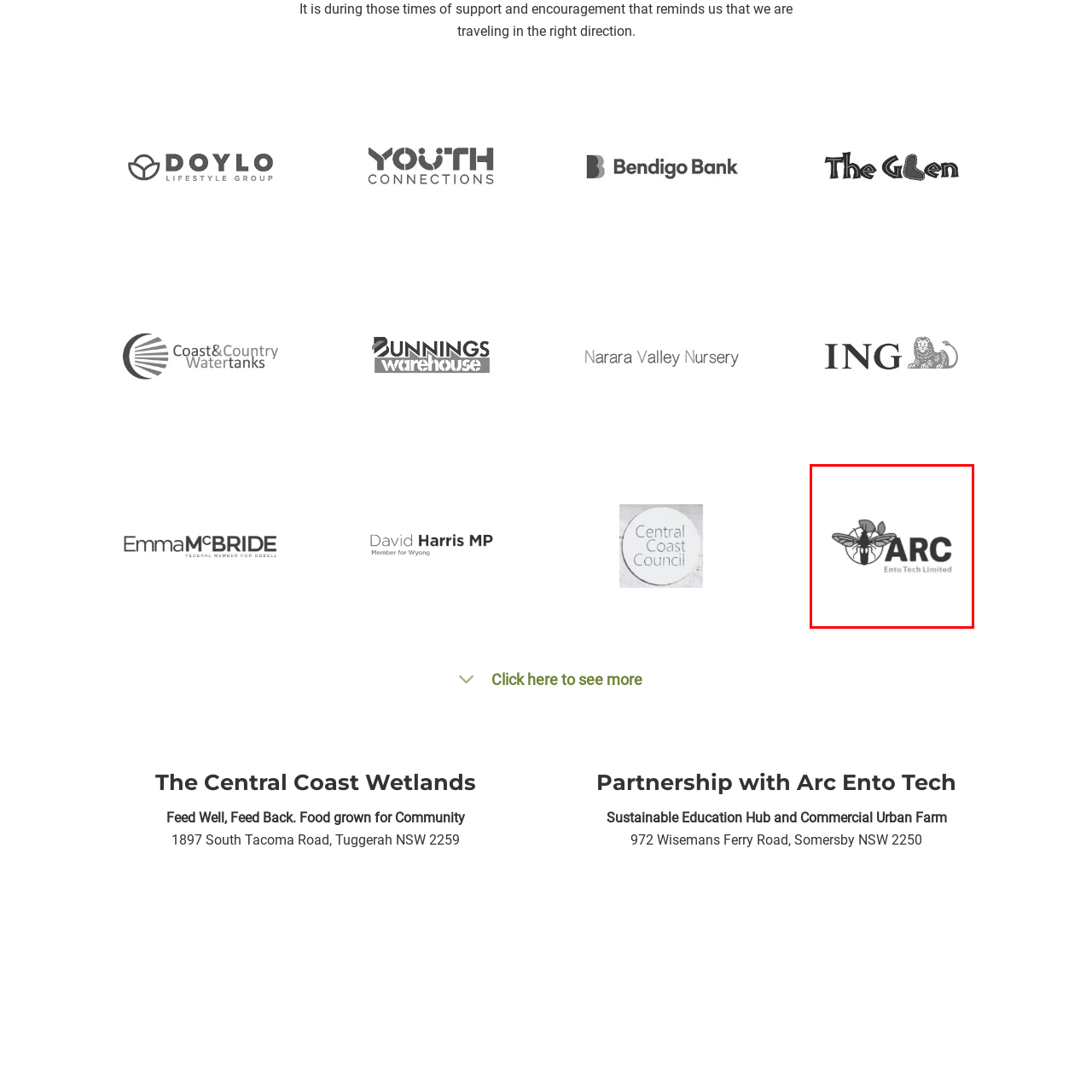Direct your attention to the zone enclosed by the orange box, What is the aesthetic of the logo? 
Give your response in a single word or phrase.

Modern and clean